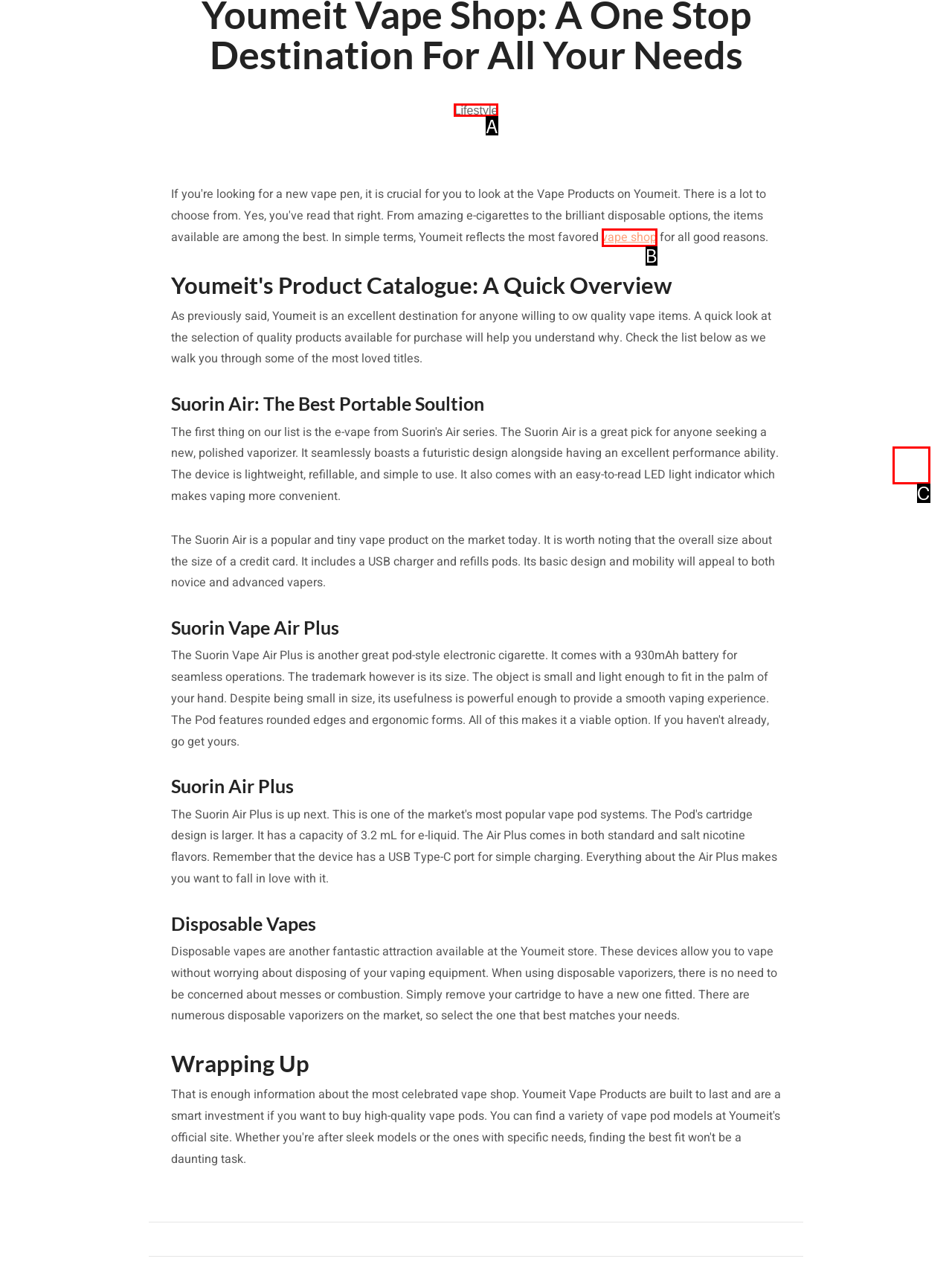Identify the letter of the UI element that fits the description: vape shop
Respond with the letter of the option directly.

B